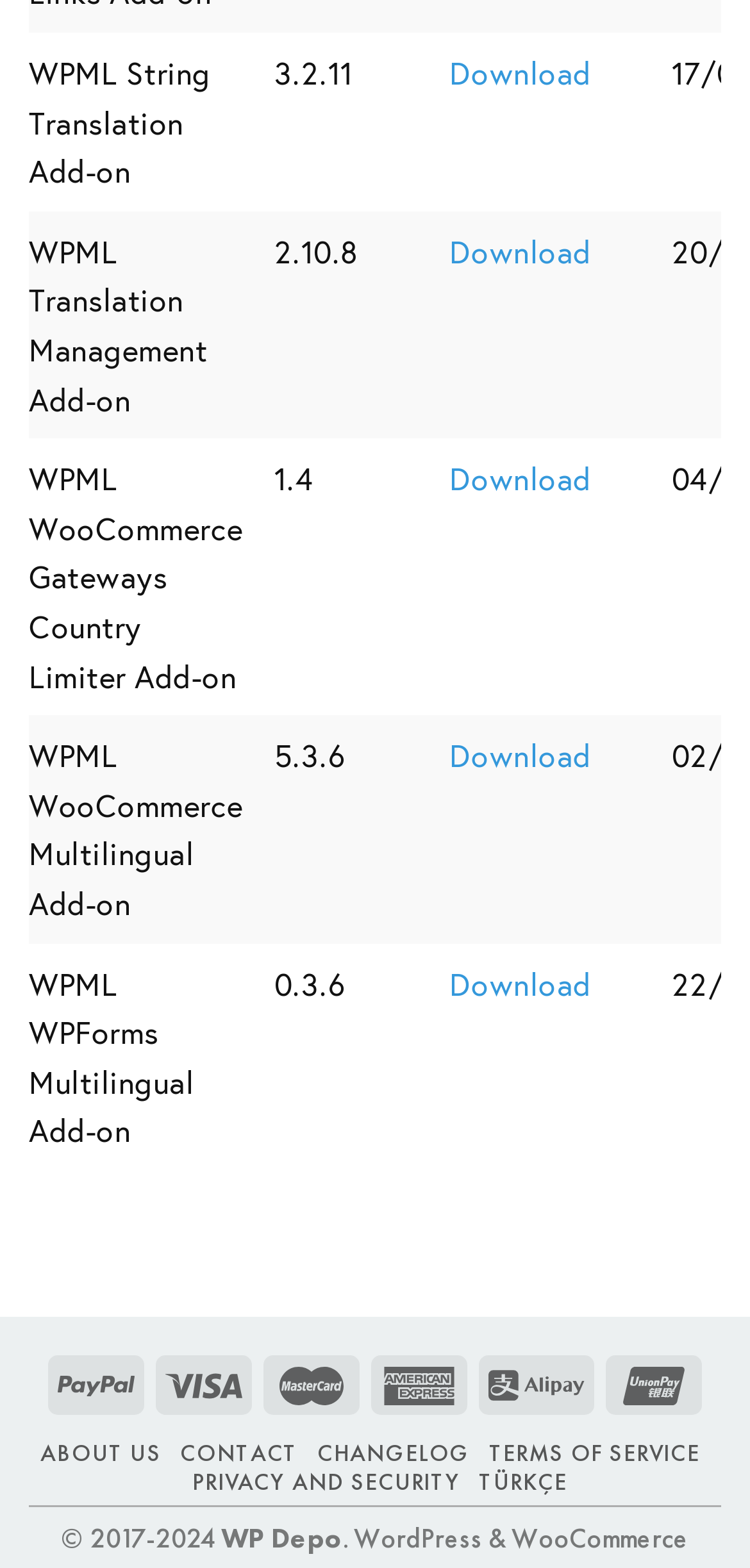Use a single word or phrase to answer the question: 
How many add-ons are available for download?

5